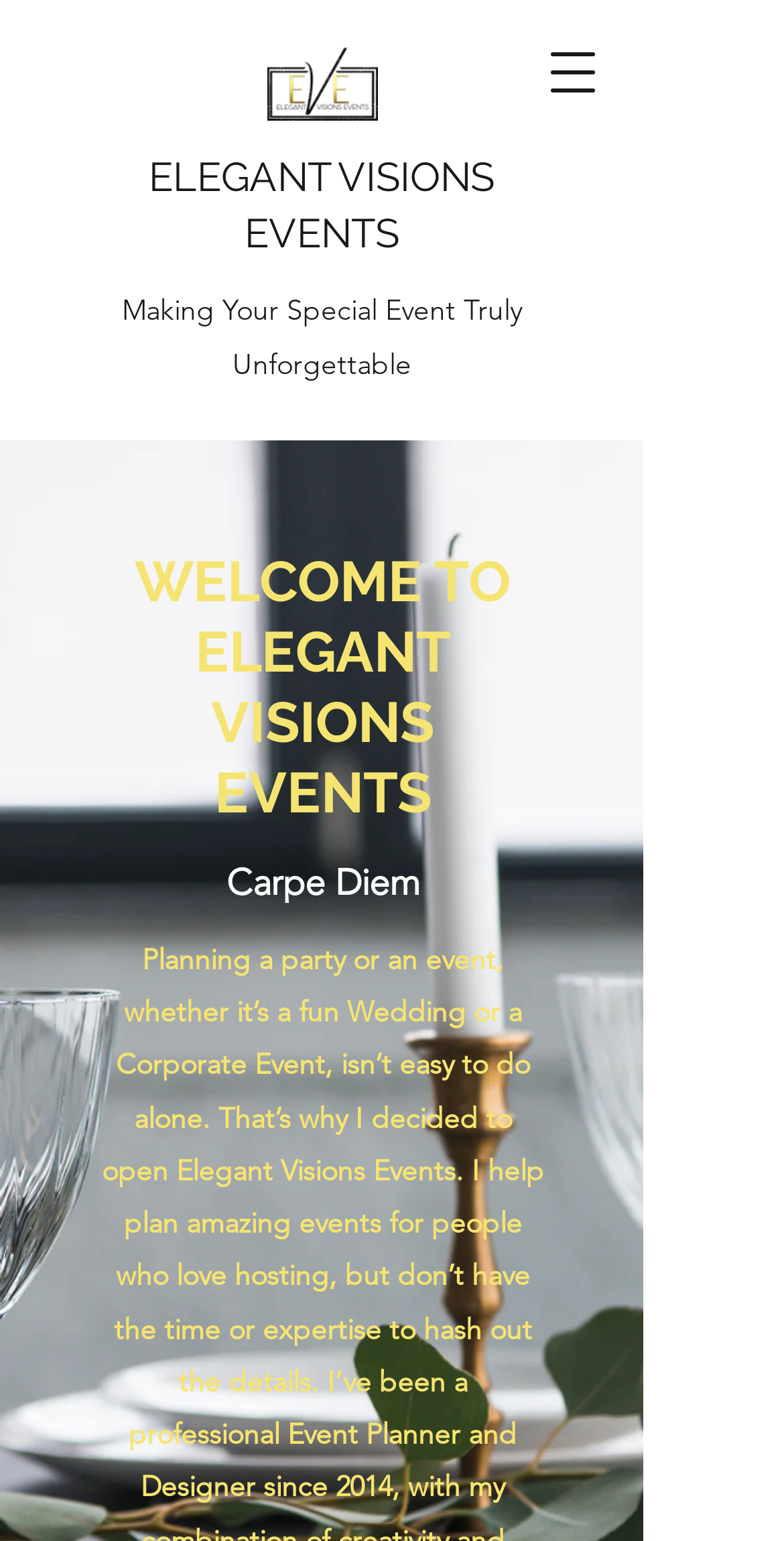What is the purpose of the button at the top right corner?
Provide a concise answer using a single word or phrase based on the image.

Open navigation menu